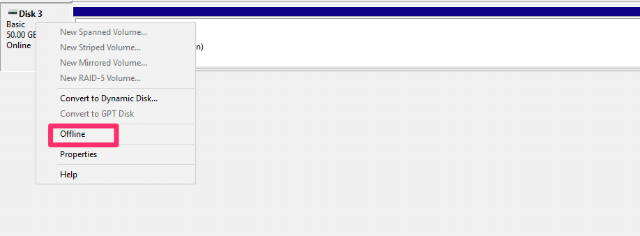Describe all the elements and aspects of the image comprehensively.

The image illustrates a screen from Disk Management, displaying the context menu for "Disk 3." Highlighted in pink is the option to set the disk status to "Offline." This action is part of a process that enables users to manage their disk drives, particularly in scenarios such as removing additional disks or modifying disk configurations. The interface indicates that "Disk 3" is a basic volume with a capacity of 50.00 GB and currently has an "Online" status, suggesting it is active and accessible for use. This step is crucial for ensuring proper management of virtual machine instances and disk resources in systems like Google Cloud.